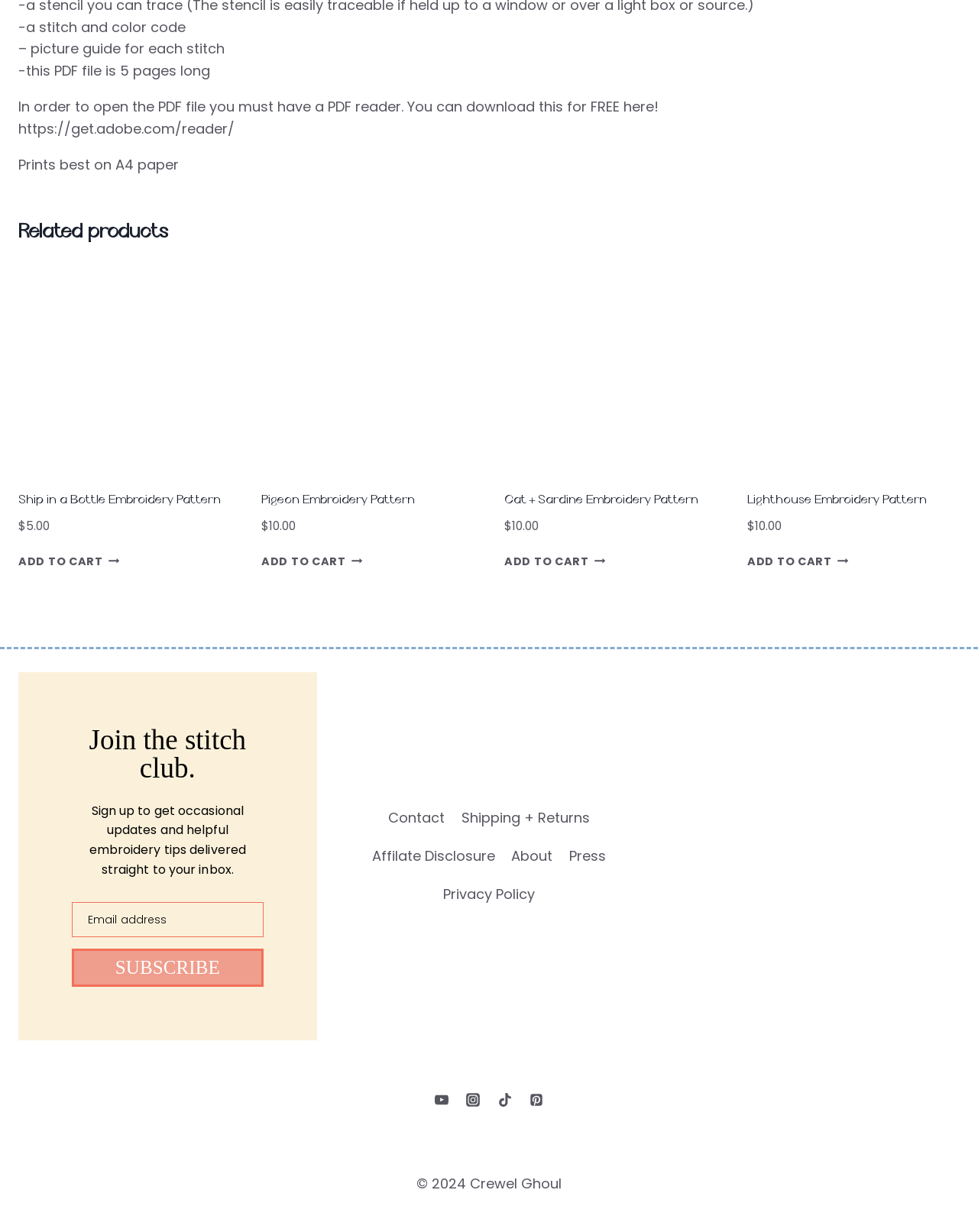What is the price of the 'Ship in a Bottle Embroidery Pattern'?
Refer to the screenshot and respond with a concise word or phrase.

$5.00